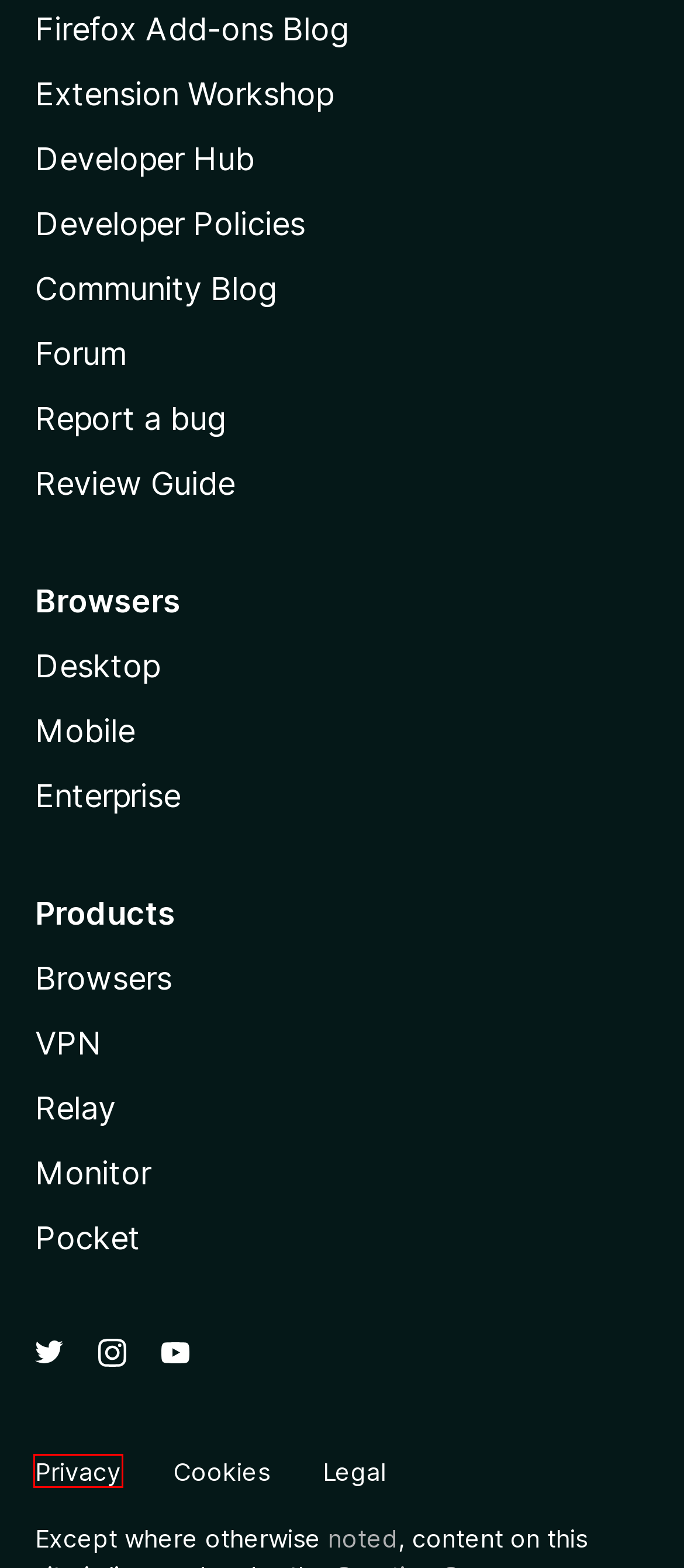Look at the screenshot of a webpage with a red bounding box and select the webpage description that best corresponds to the new page after clicking the element in the red box. Here are the options:
A. Mozilla Add-ons Community Blog -
B. Add-ons - Mozilla Discourse
C. Firefox Extension Workshop | Get help creating & publishing Firefox extensions.
D. Websites, Communications & Cookies Privacy Notice — Mozilla
E. Legal — Mozilla
F. Pocket
G. Get Firefox browser — Mozilla (US)
H. Get Firefox for your enterprise with ESR and Rapid Release

D